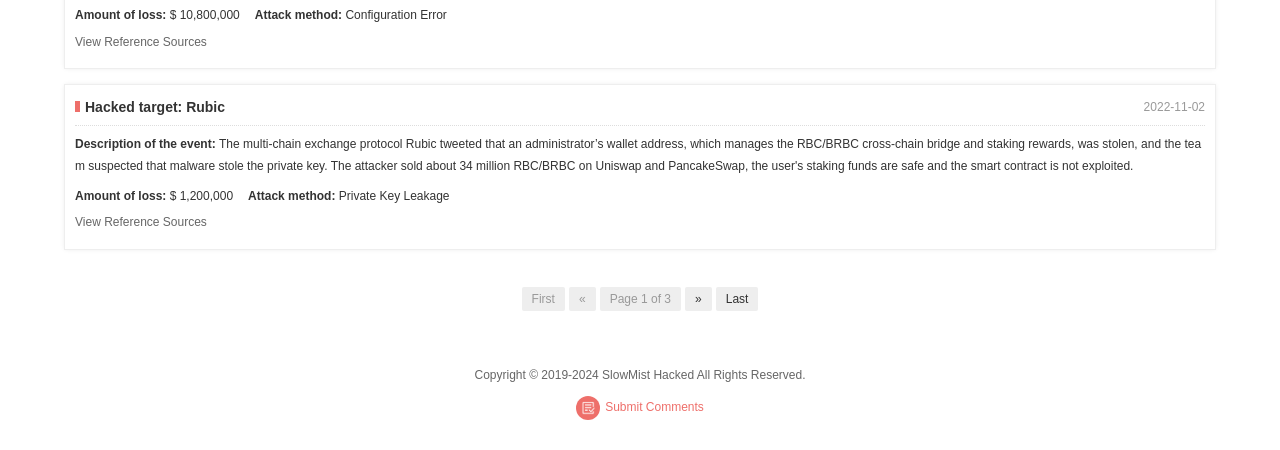Use the details in the image to answer the question thoroughly: 
What is the amount of loss for the first hacked target?

I found the 'Amount of loss:' label and its corresponding value '$ 10,800,000' which is associated with the first hacked target 'Rubic'.